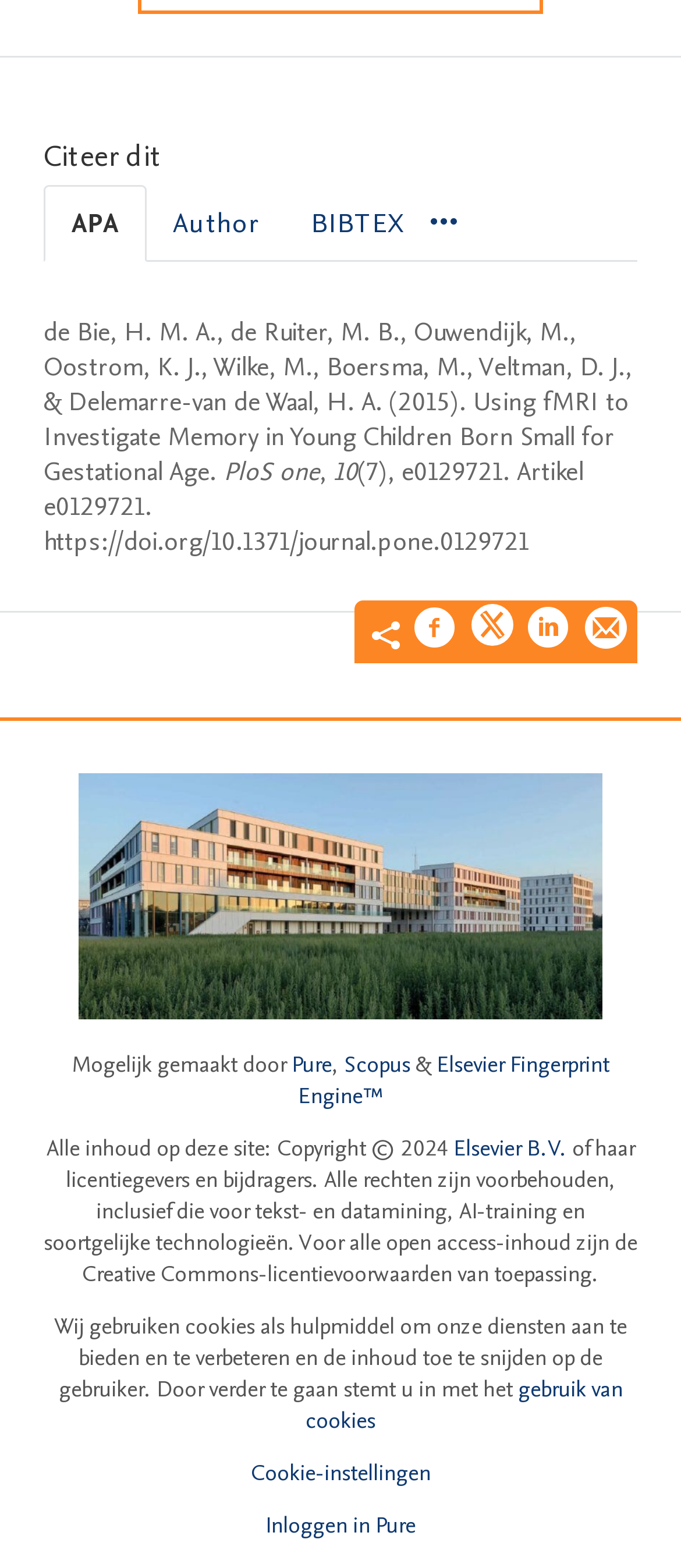What is the citation style of the selected tab?
Please answer the question as detailed as possible based on the image.

The selected tab is 'APA' as indicated by the tablist element with ID 165, which has a child tab element with ID 254 and text 'APA' and selected: True.